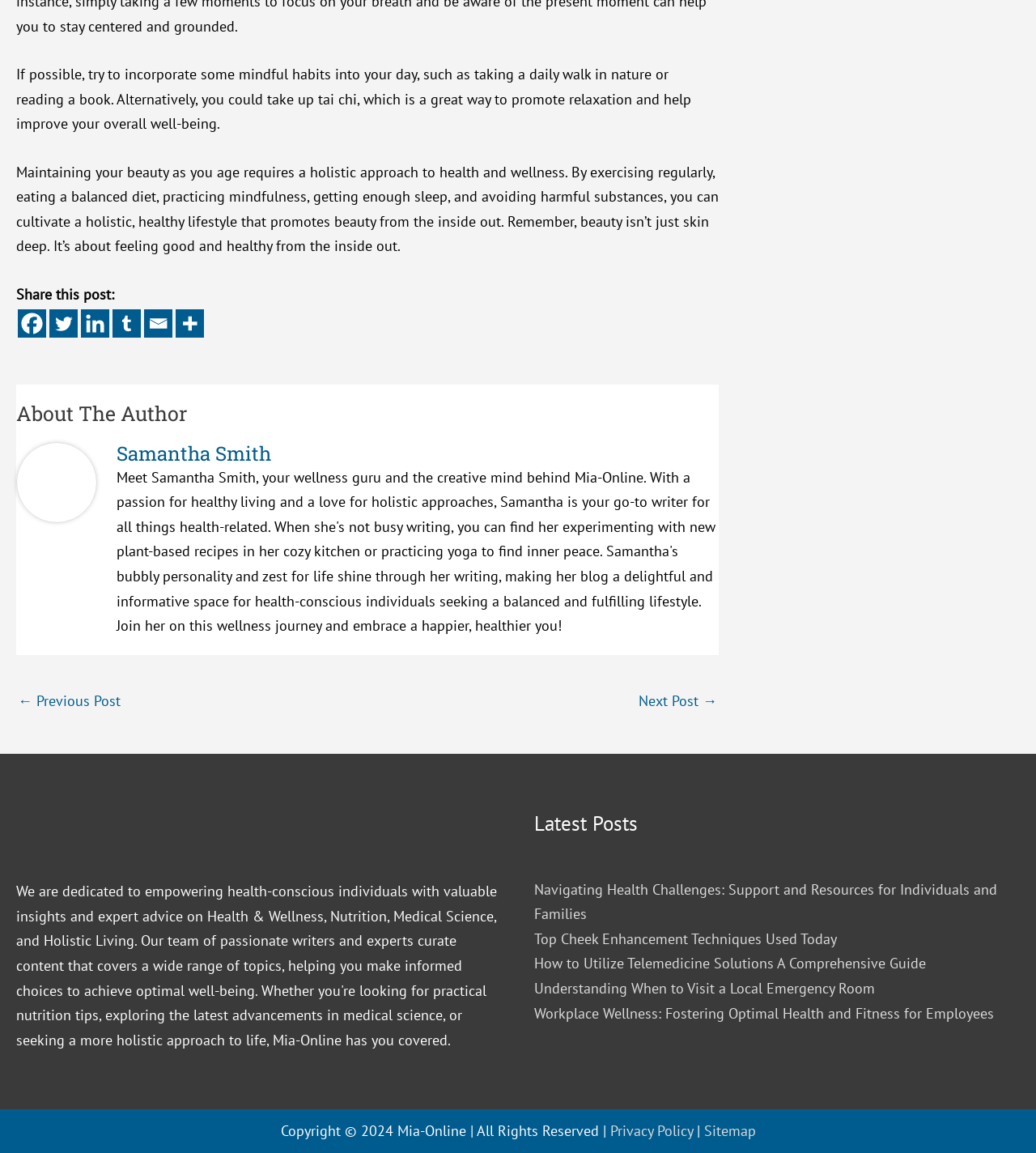Indicate the bounding box coordinates of the element that must be clicked to execute the instruction: "View the Privacy Policy". The coordinates should be given as four float numbers between 0 and 1, i.e., [left, top, right, bottom].

[0.589, 0.973, 0.668, 0.989]